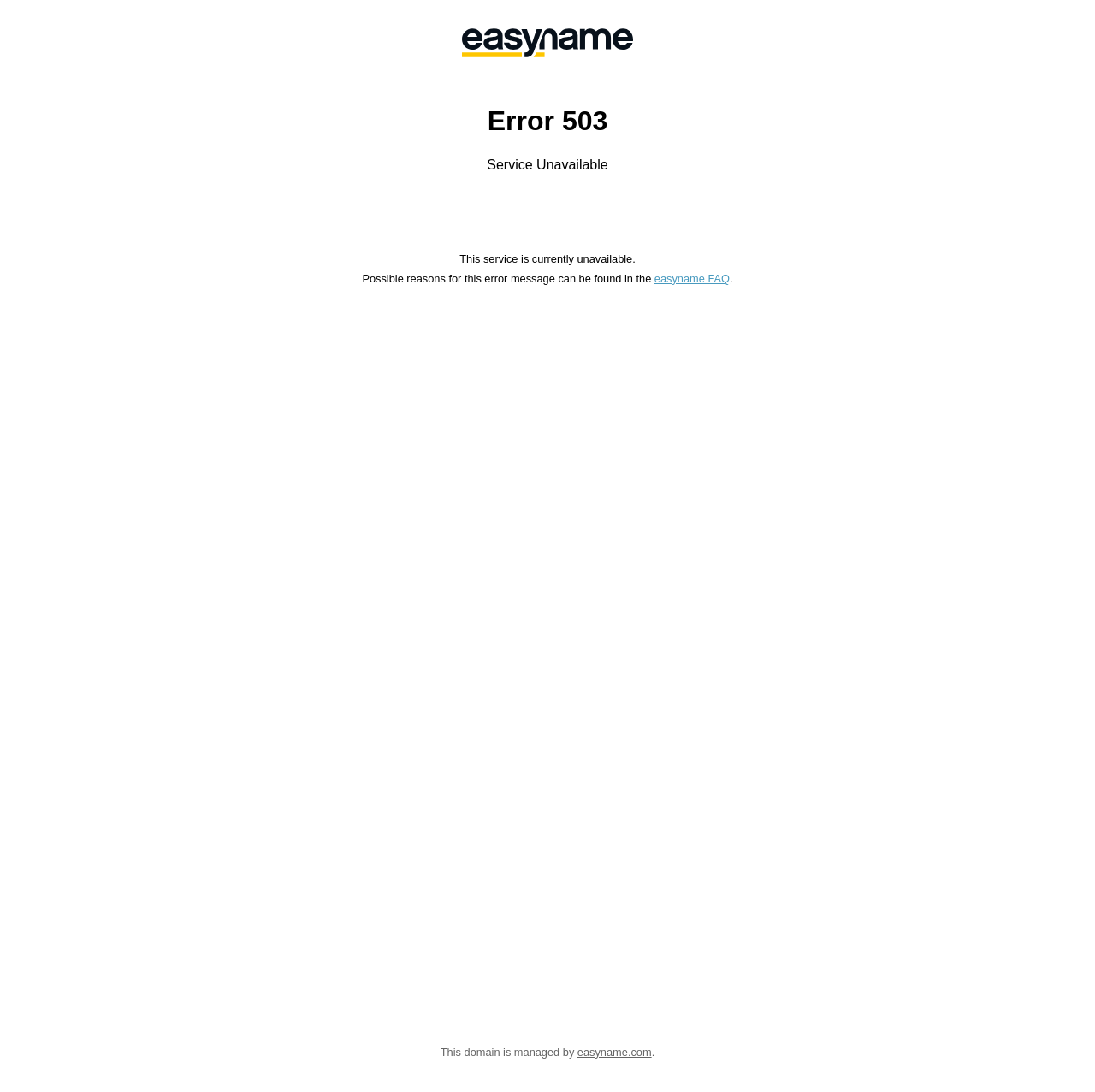Identify the bounding box of the HTML element described here: "easyname.com". Provide the coordinates as four float numbers between 0 and 1: [left, top, right, bottom].

[0.527, 0.958, 0.595, 0.969]